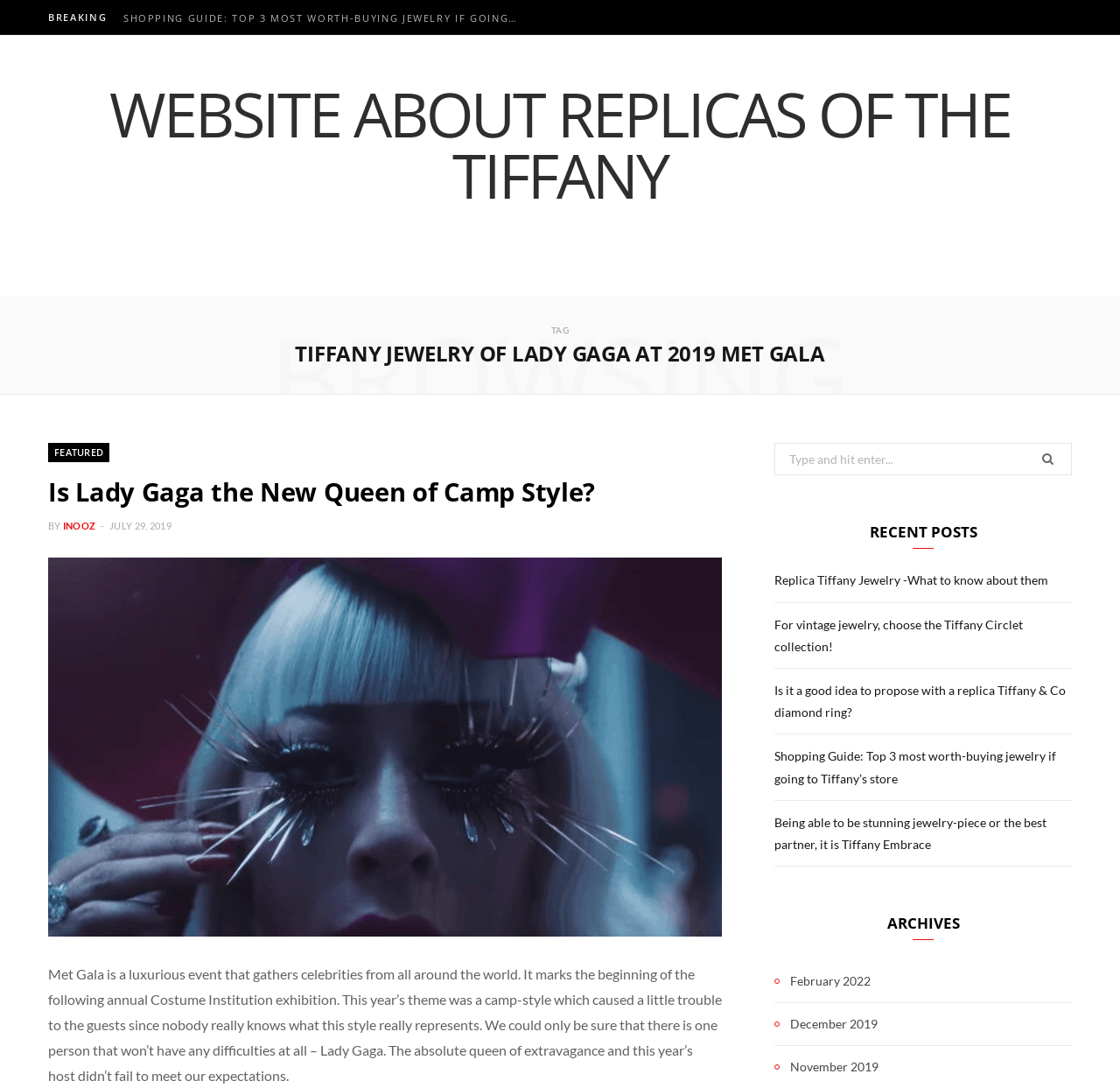Provide a thorough description of the webpage you see.

This webpage is about replicas of Tiffany jewelry, specifically featuring Lady Gaga's jewelry at the 2019 Met Gala. At the top, there is a breaking news headline and a link to a shopping guide for Tiffany's jewelry. Below that, there is a heading that reads "TIFFANY JEWELRY OF LADY GAGA AT 2019 MET GALA" in a prominent position, spanning the entire width of the page.

To the left of the heading, there is a link to the website about replicas of Tiffany jewelry. On the right side, there is a tag section and a browsing section with a header that contains several links, including "FEATURED" and an article titled "Is Lady Gaga the New Queen of Camp Style?" with a corresponding image. Below the header, there is a paragraph of text that describes the Met Gala event and Lady Gaga's camp-style fashion.

Further down, there is a search bar with a magnifying glass icon and a section titled "RECENT POSTS" that lists several links to articles about replica Tiffany jewelry, including guides and reviews. Below that, there is an "ARCHIVES" section that lists links to past months, including February 2022, December 2019, and November 2019.